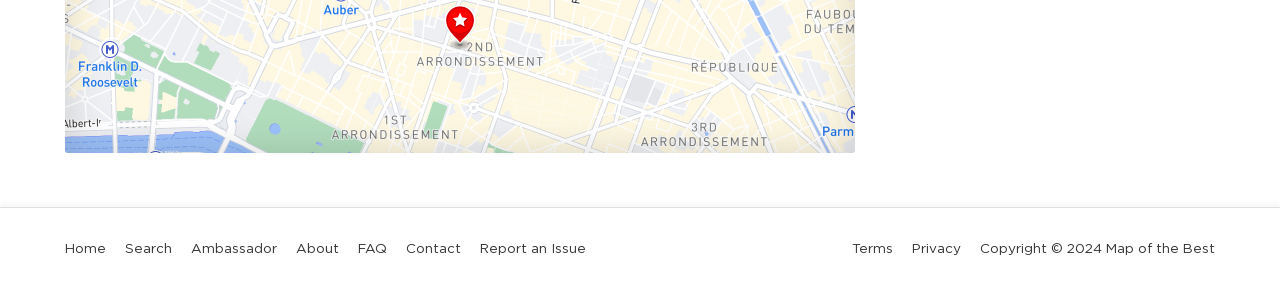What is the first link on the top navigation bar? Observe the screenshot and provide a one-word or short phrase answer.

Home